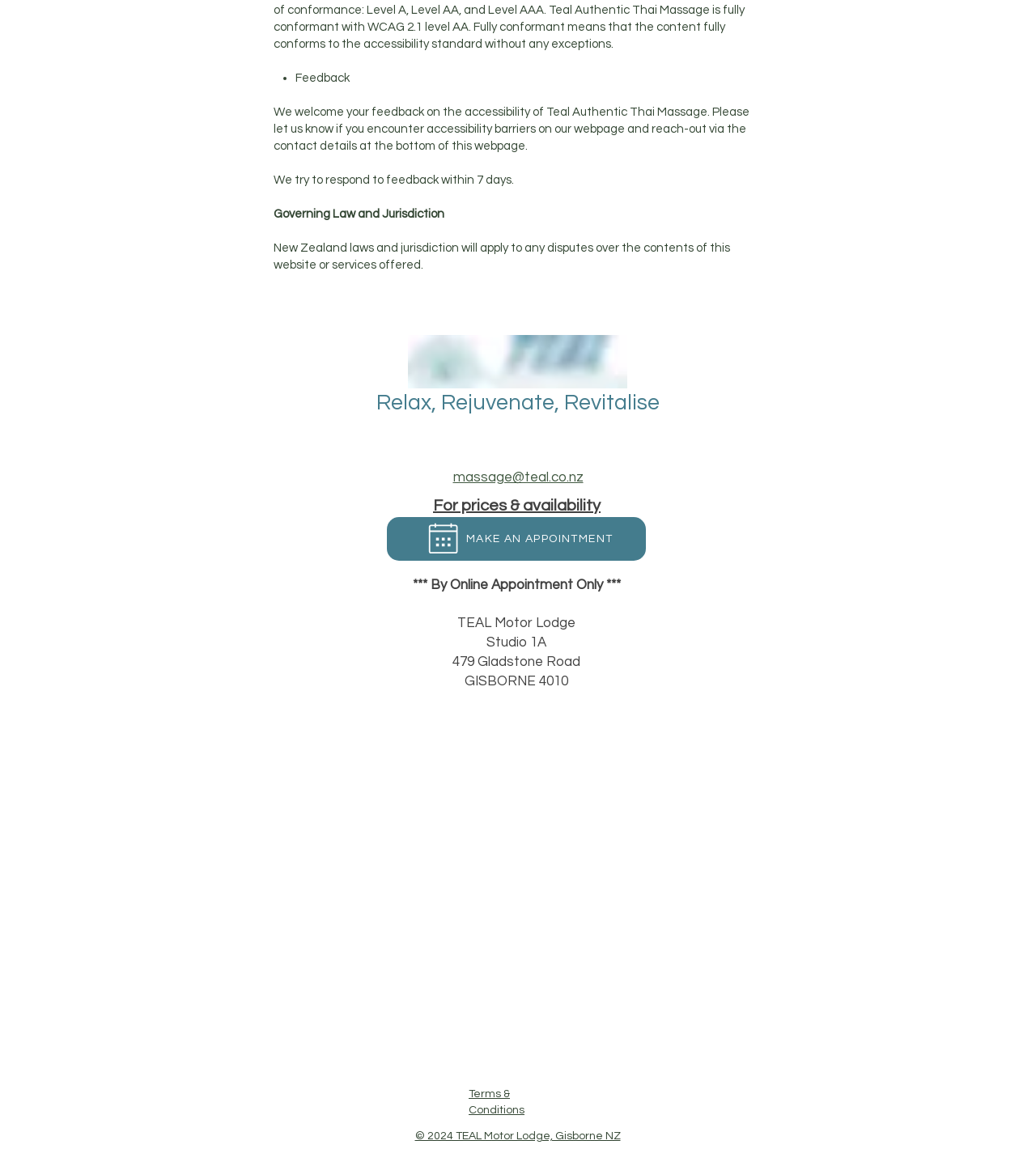From the element description For prices & availability, predict the bounding box coordinates of the UI element. The coordinates must be specified in the format (top-left x, top-left y, bottom-right x, bottom-right y) and should be within the 0 to 1 range.

[0.418, 0.433, 0.58, 0.447]